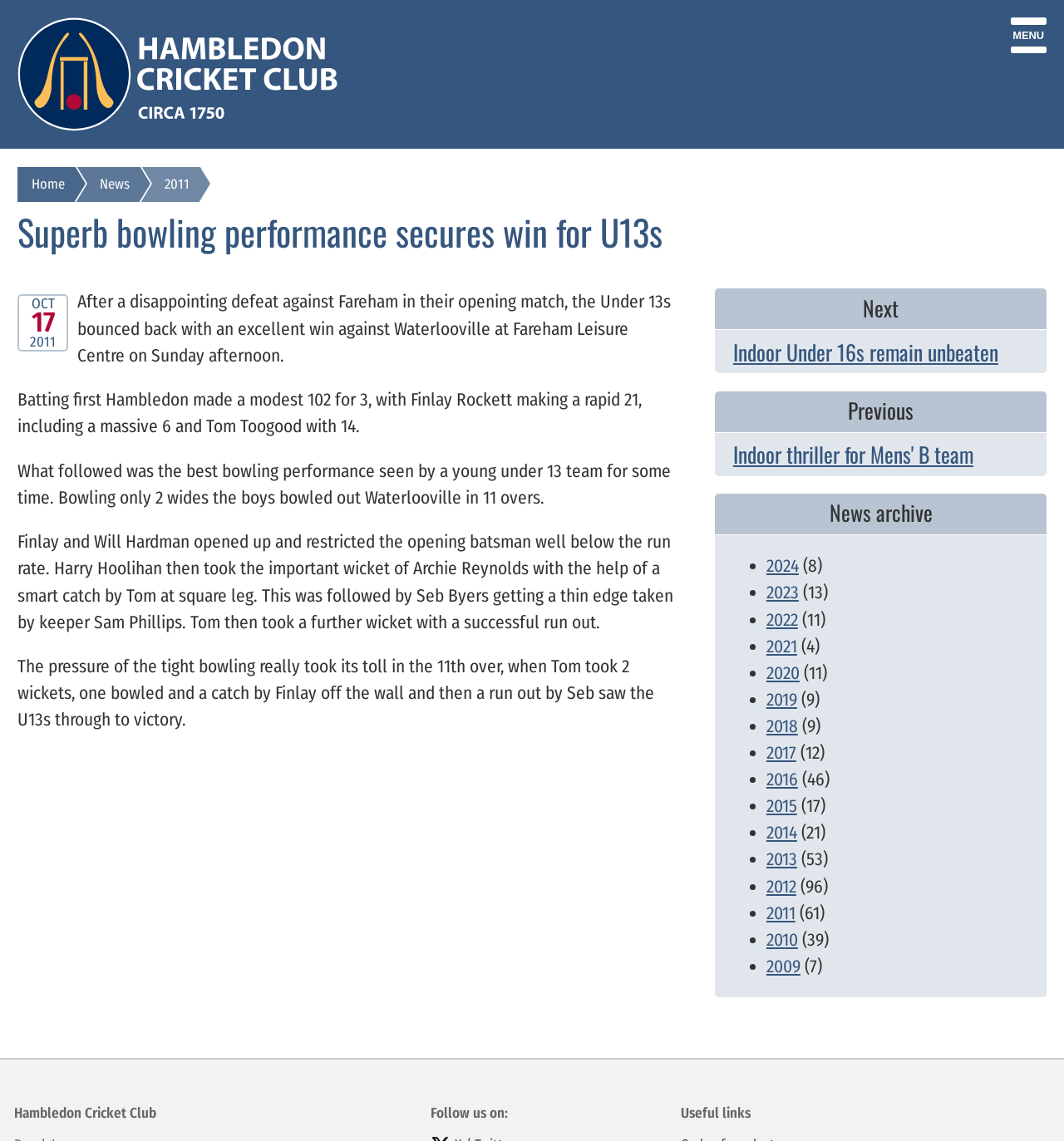Identify the bounding box coordinates of the clickable region necessary to fulfill the following instruction: "Open navigation menu". The bounding box coordinates should be four float numbers between 0 and 1, i.e., [left, top, right, bottom].

[0.95, 0.016, 0.983, 0.047]